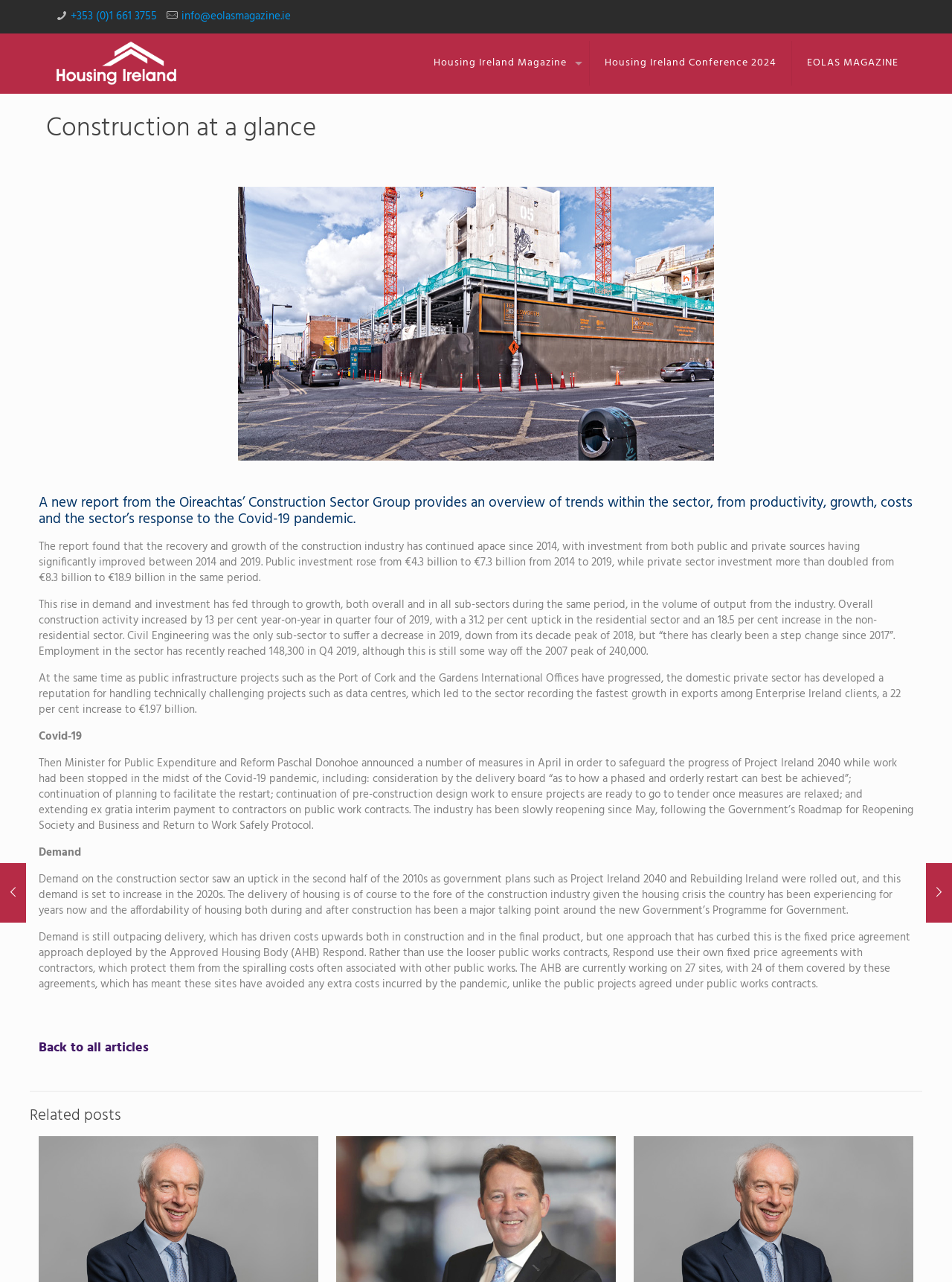Provide a brief response in the form of a single word or phrase:
What is the title of the report?

Construction at a glance